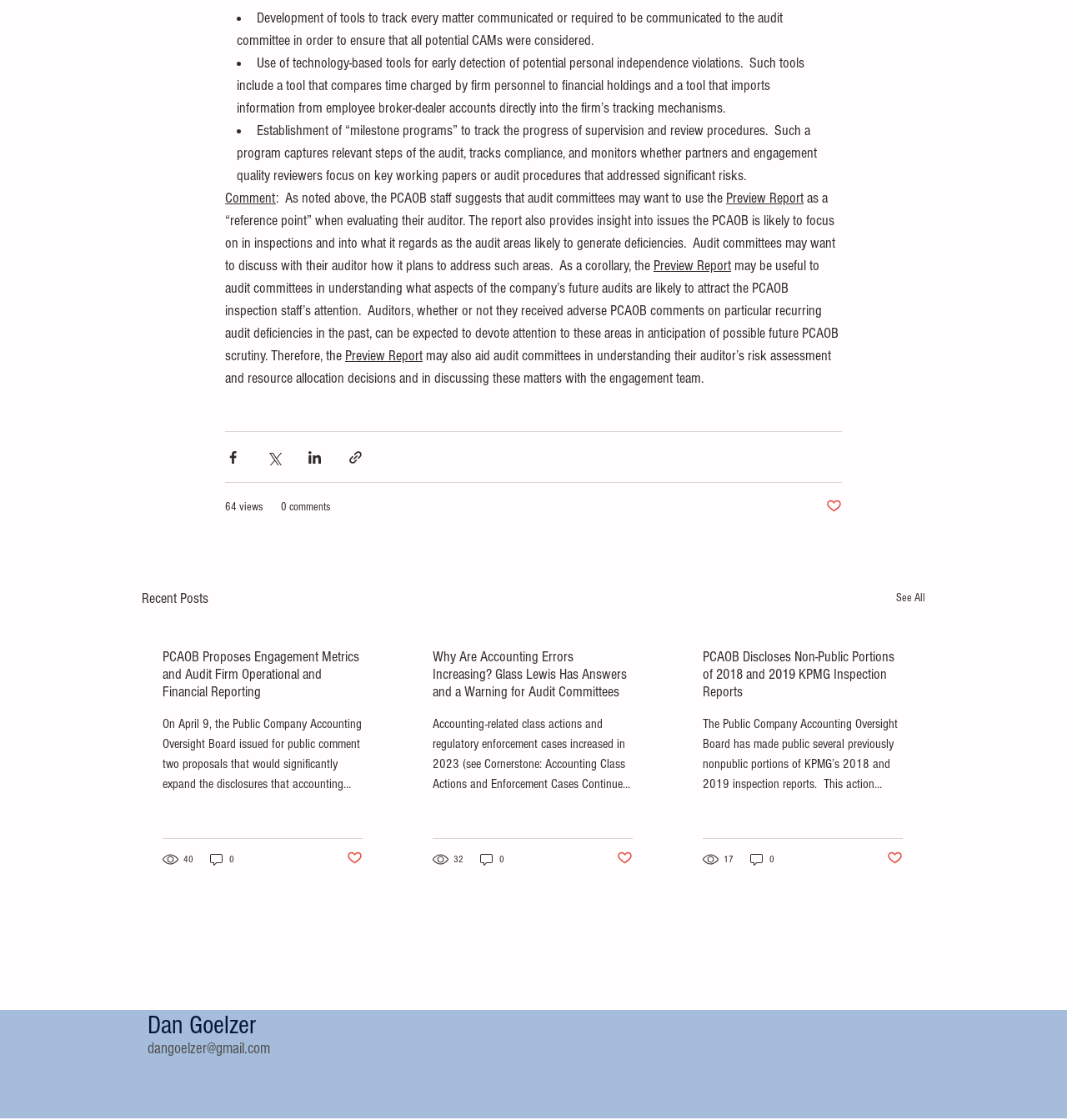Analyze the image and give a detailed response to the question:
How many views does the second article have?

The second article has 32 views, as indicated by the generic text '32 views' below the article.